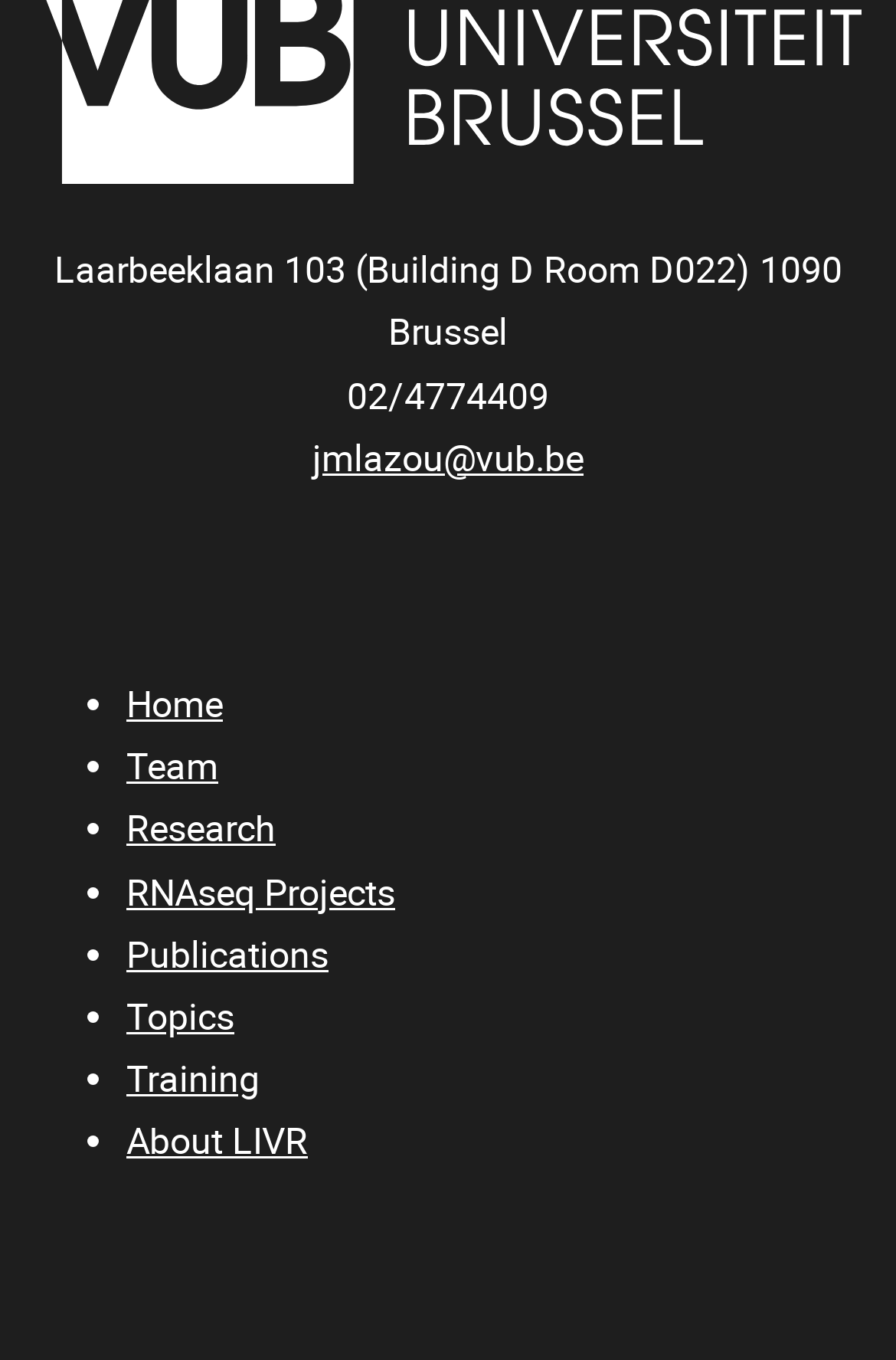How many menu items are there?
Based on the screenshot, respond with a single word or phrase.

8